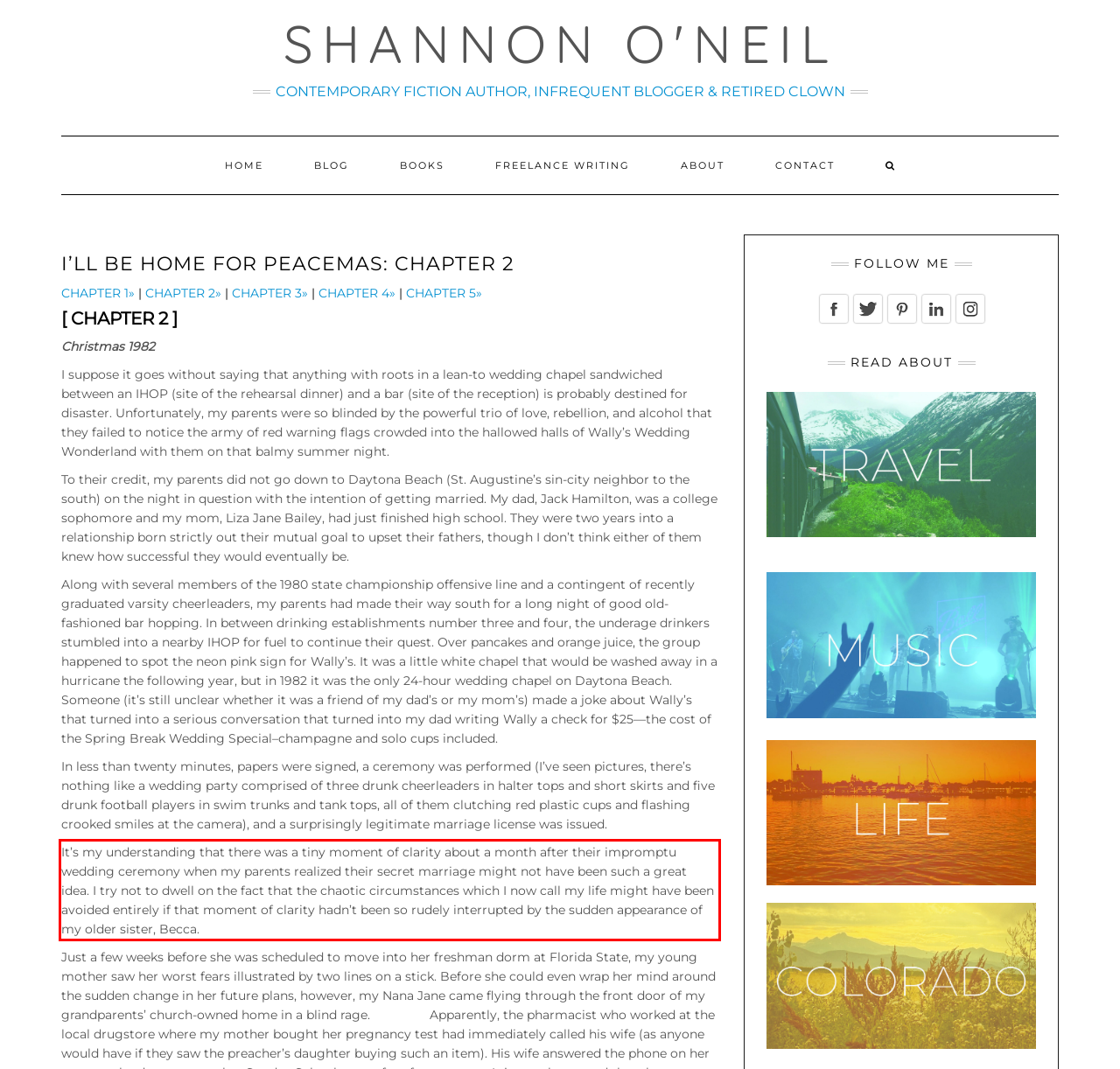Identify the text within the red bounding box on the webpage screenshot and generate the extracted text content.

It’s my understanding that there was a tiny moment of clarity about a month after their impromptu wedding ceremony when my parents realized their secret marriage might not have been such a great idea. I try not to dwell on the fact that the chaotic circumstances which I now call my life might have been avoided entirely if that moment of clarity hadn’t been so rudely interrupted by the sudden appearance of my older sister, Becca.